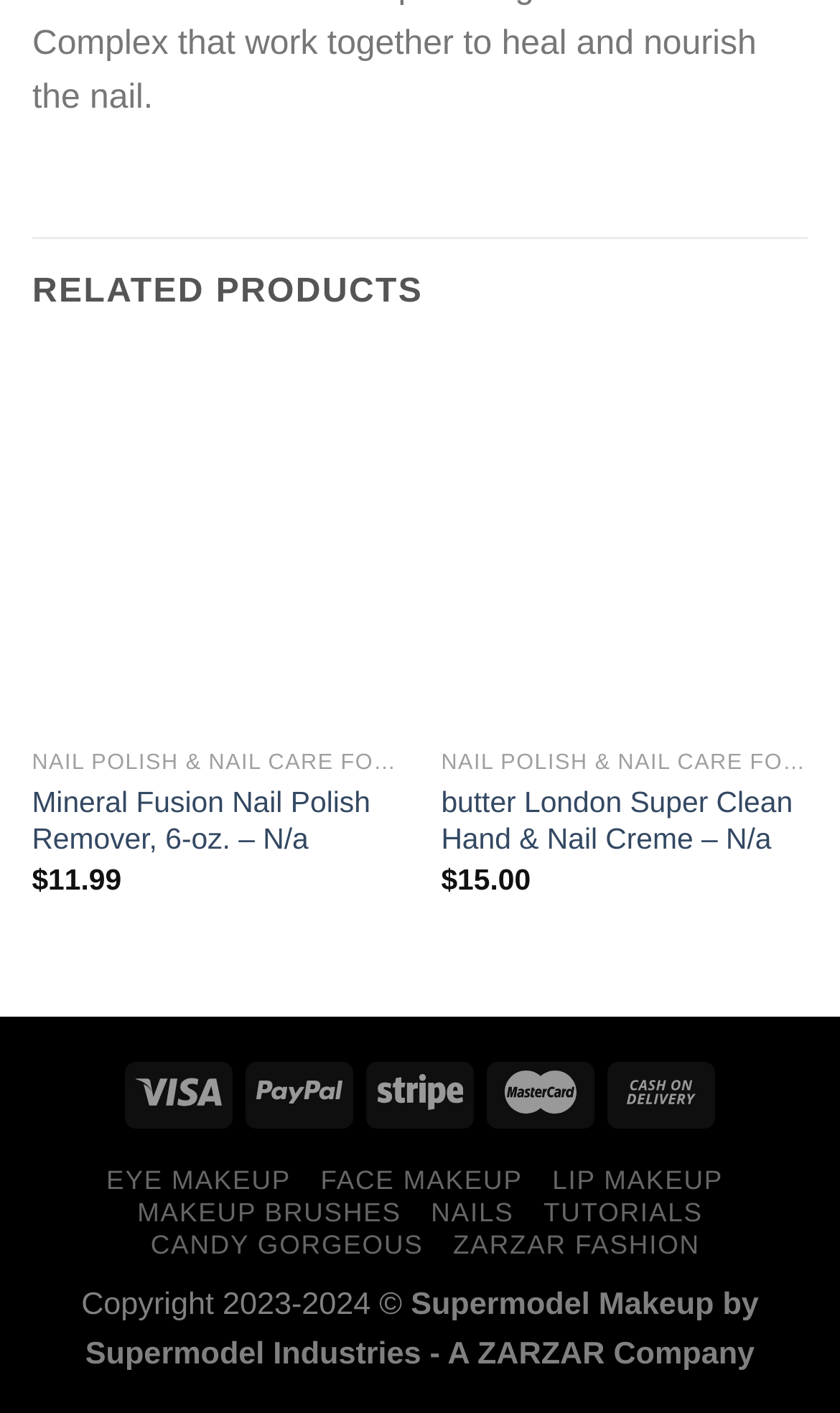Please identify the bounding box coordinates of the clickable area that will allow you to execute the instruction: "Visit ZARZAR FASHION website".

[0.539, 0.87, 0.833, 0.891]